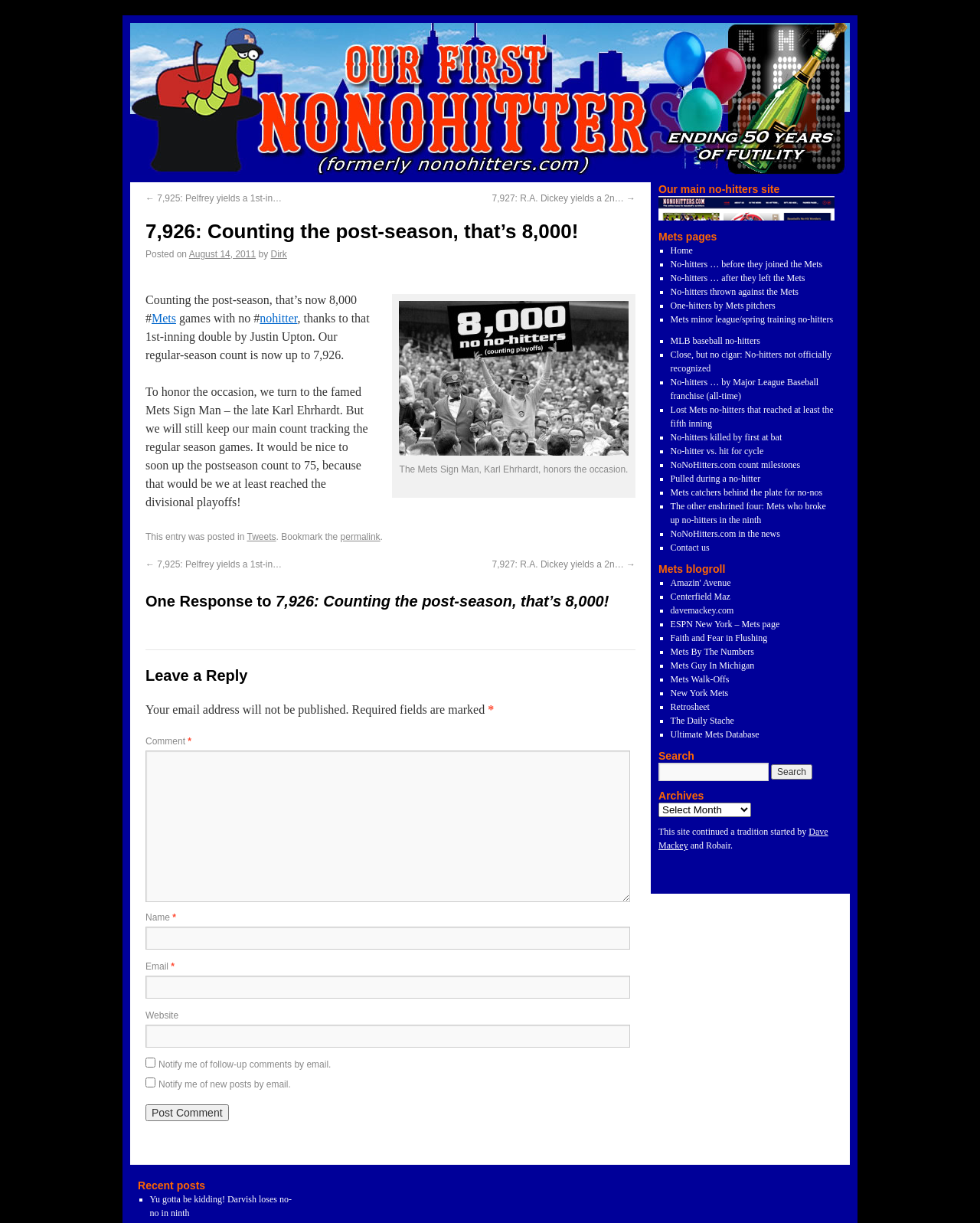Determine the bounding box coordinates for the element that should be clicked to follow this instruction: "Click the 'nohitter' link". The coordinates should be given as four float numbers between 0 and 1, in the format [left, top, right, bottom].

[0.265, 0.255, 0.303, 0.265]